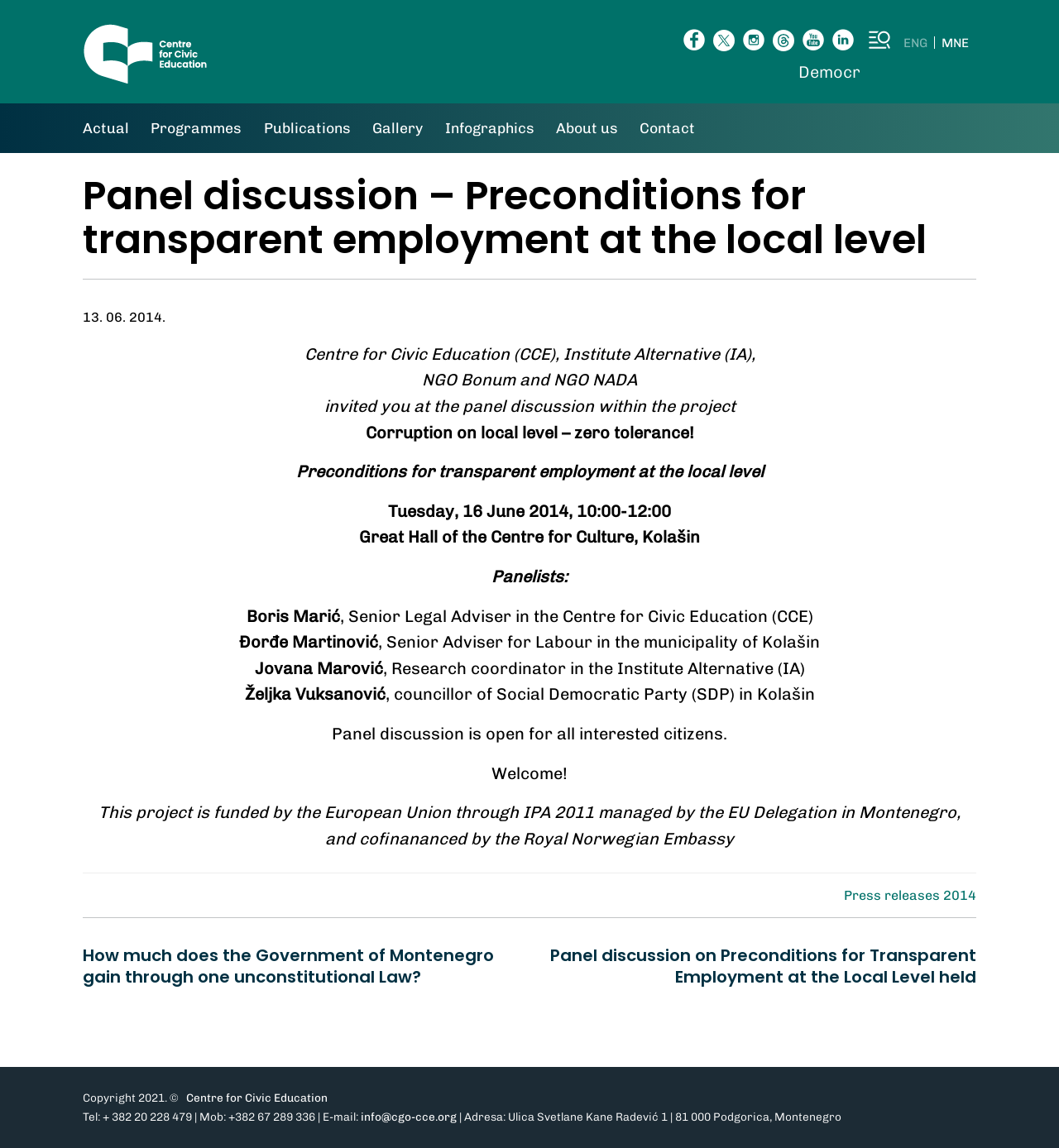What is the date of the panel discussion?
Refer to the screenshot and answer in one word or phrase.

Tuesday, 16 June 2014